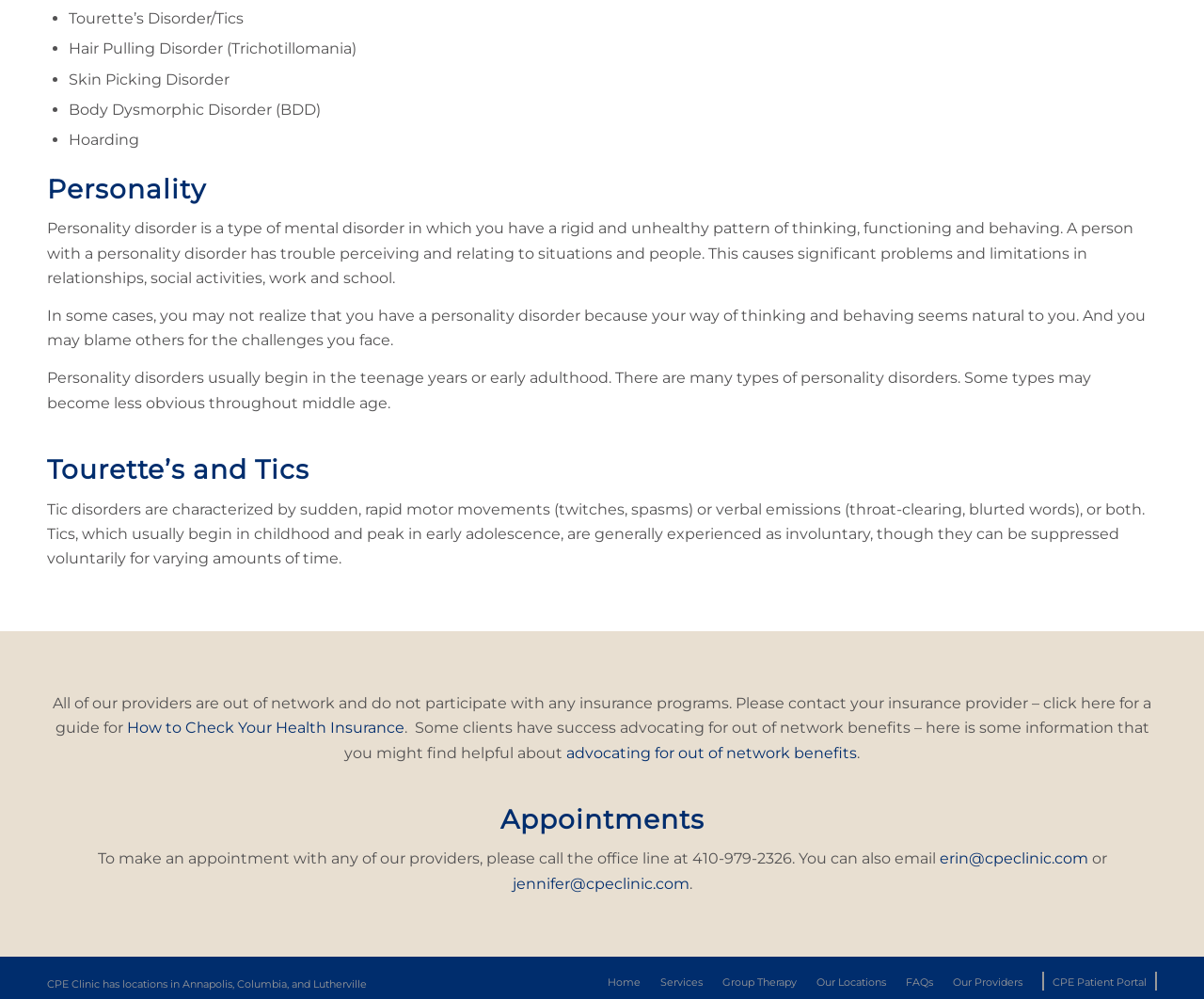What is the phone number to make an appointment?
Please provide a detailed and thorough answer to the question.

The phone number to make an appointment with any of the providers is mentioned in the 'Appointments' section of the webpage, which is 410-979-2326.